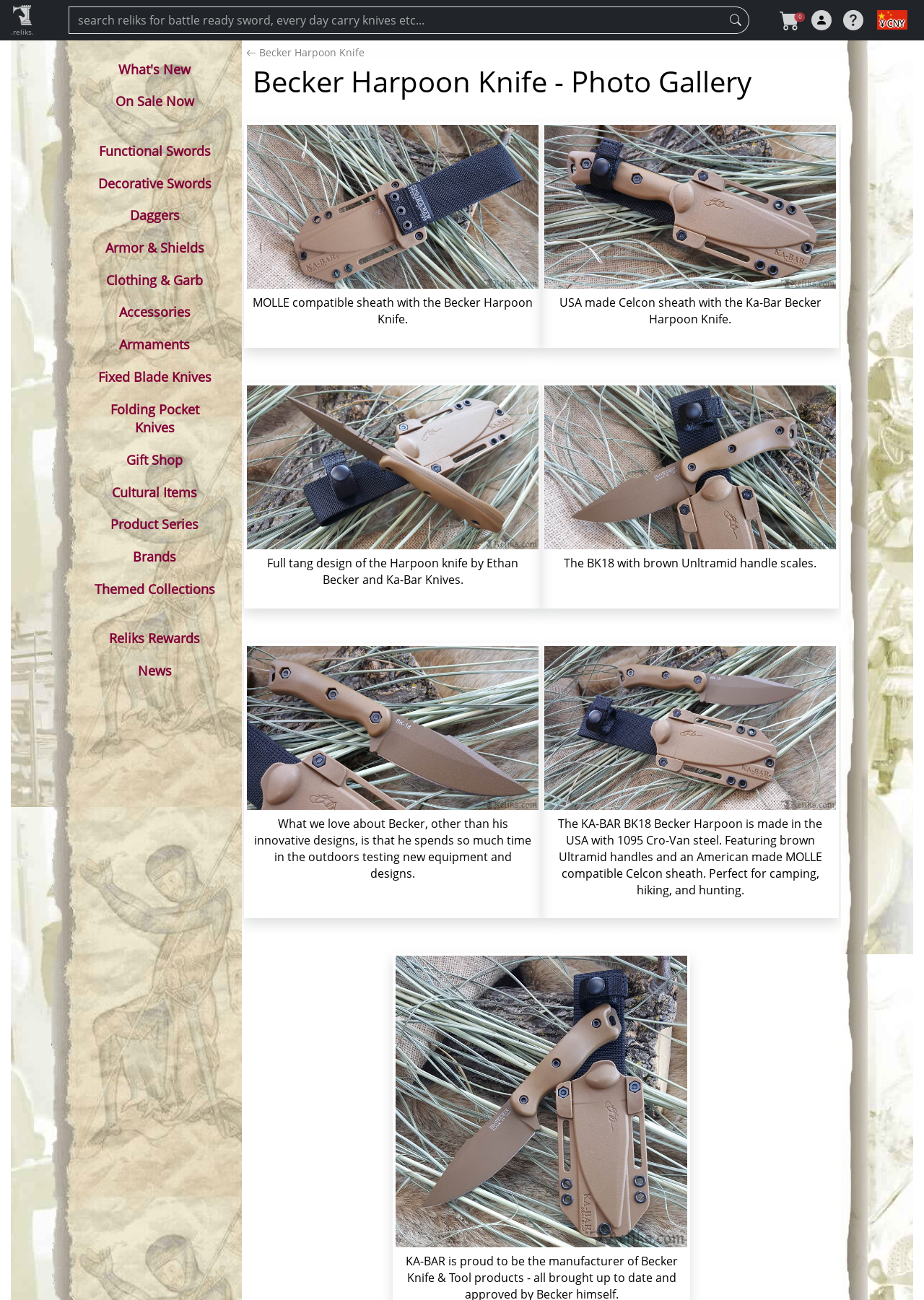Use a single word or phrase to answer the question:
What is the main topic of this webpage?

Becker Harpoon Knife